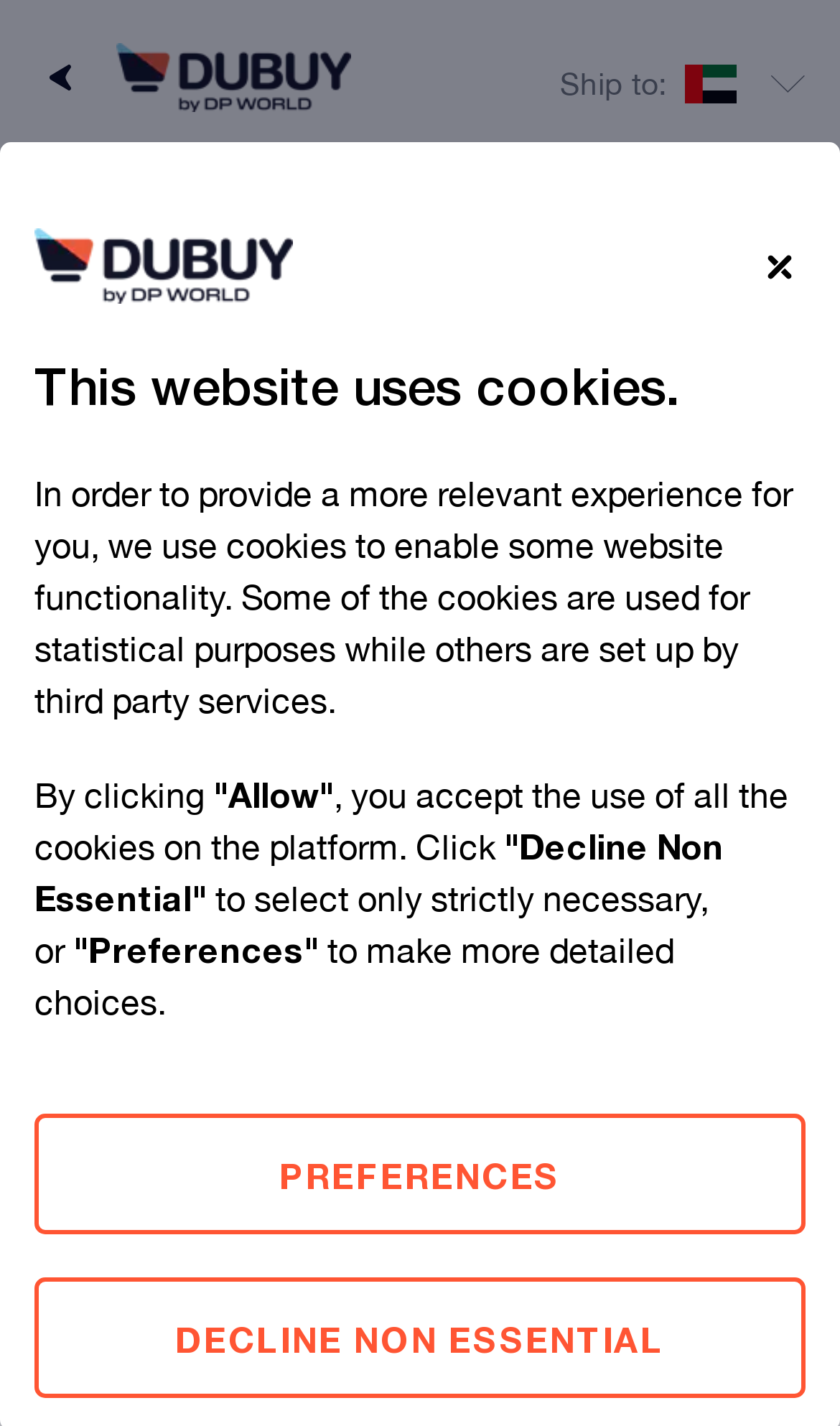Determine the bounding box coordinates (top-left x, top-left y, bottom-right x, bottom-right y) of the UI element described in the following text: PREFERENCES

[0.041, 0.782, 0.959, 0.866]